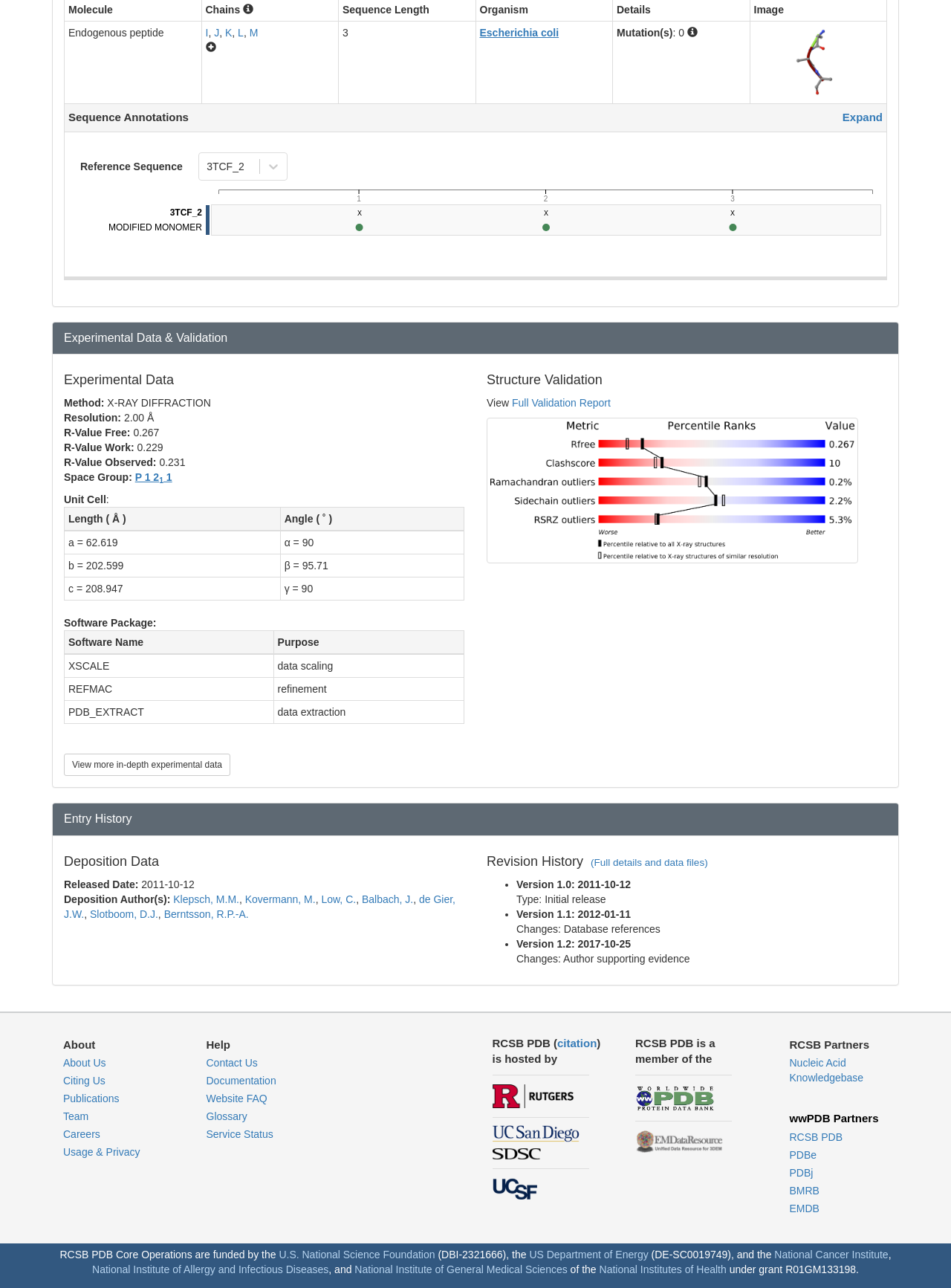Extract the bounding box coordinates of the UI element described: "alt="San Diego Supercomputer Center logo"". Provide the coordinates in the format [left, top, right, bottom] with values ranging from 0 to 1.

[0.518, 0.891, 0.568, 0.9]